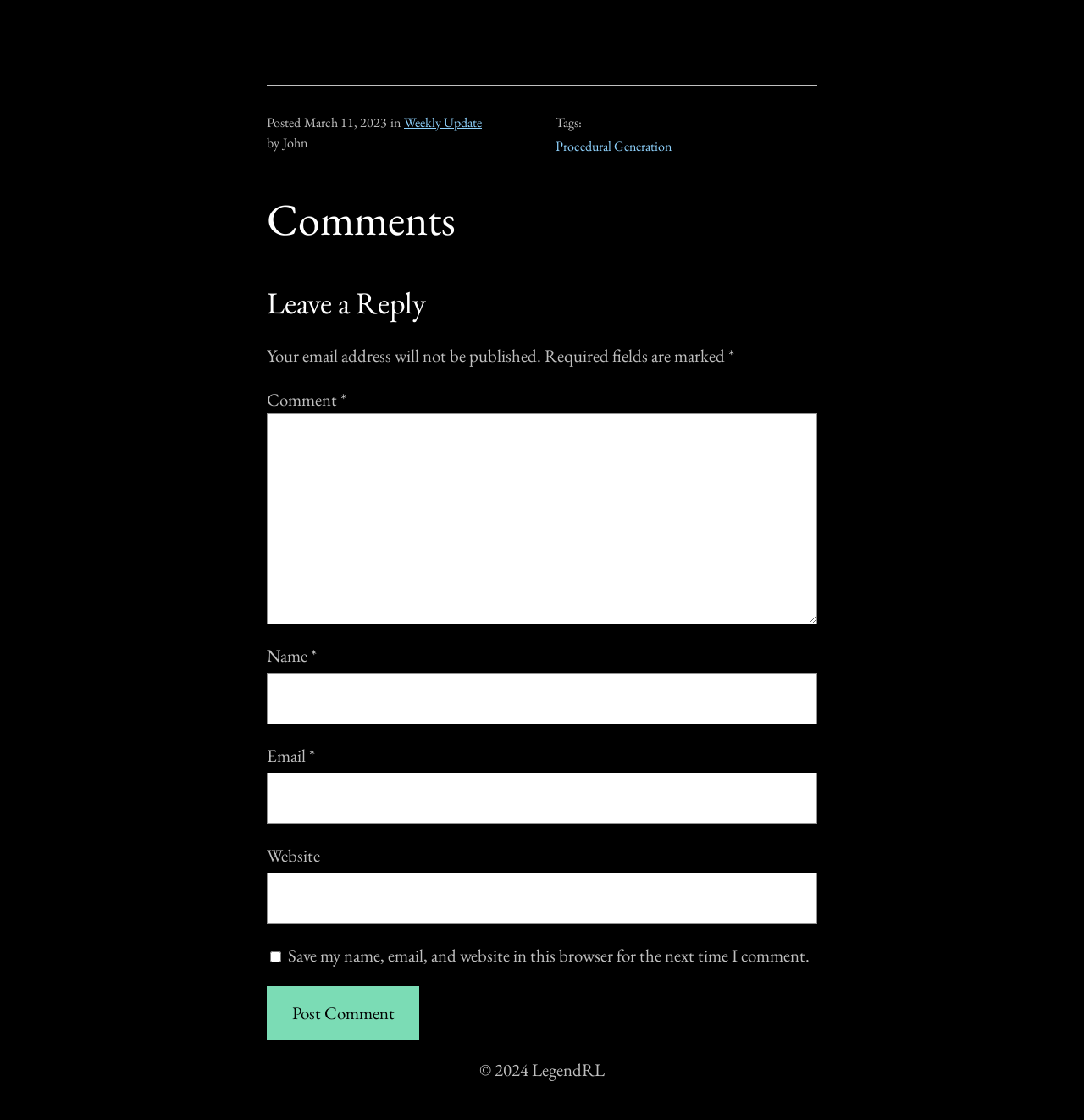Find the bounding box coordinates for the area that must be clicked to perform this action: "Enter your name in the 'Name' field".

[0.246, 0.601, 0.754, 0.647]